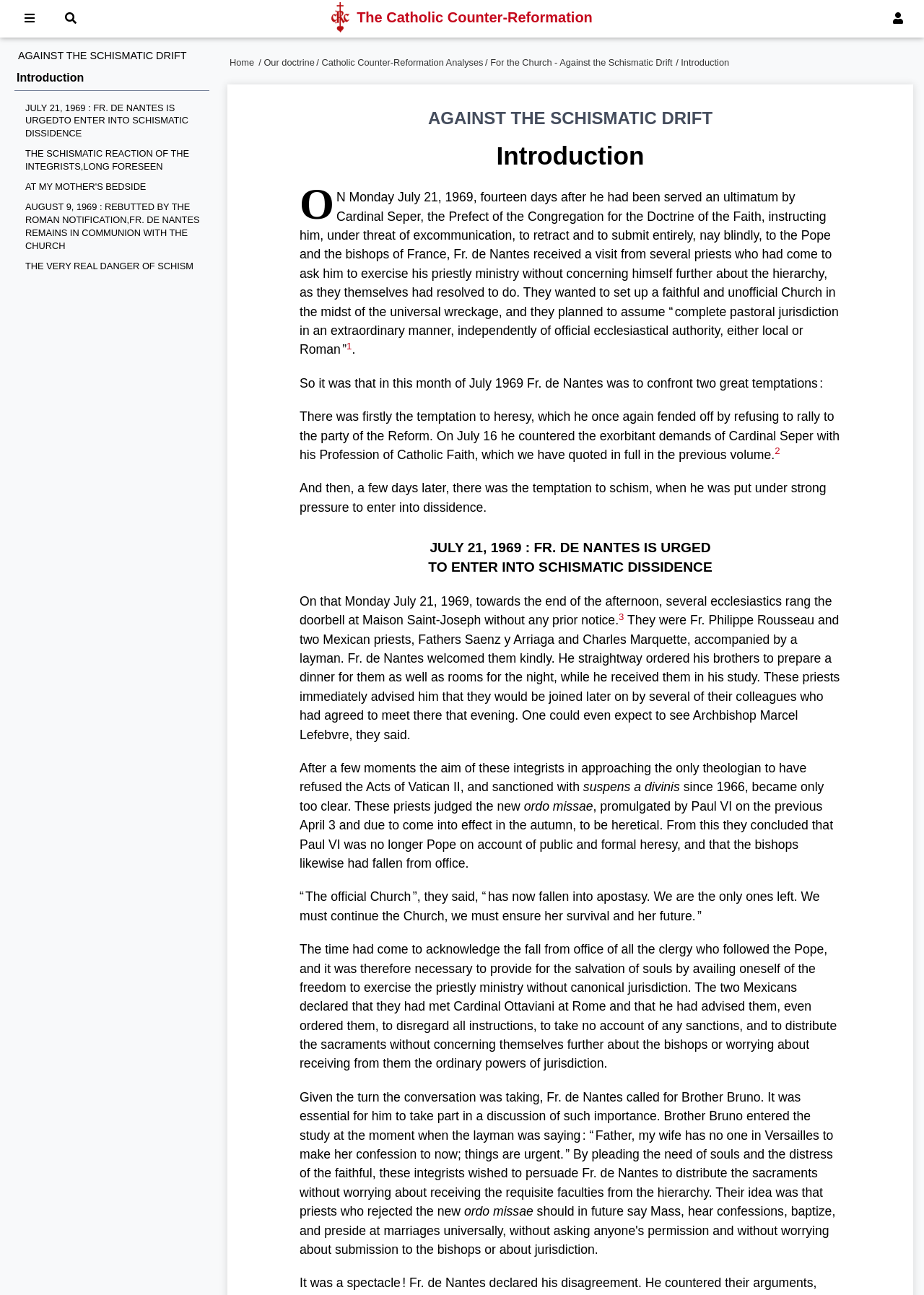Please provide a one-word or phrase answer to the question: 
How many links are there in the webpage?

11